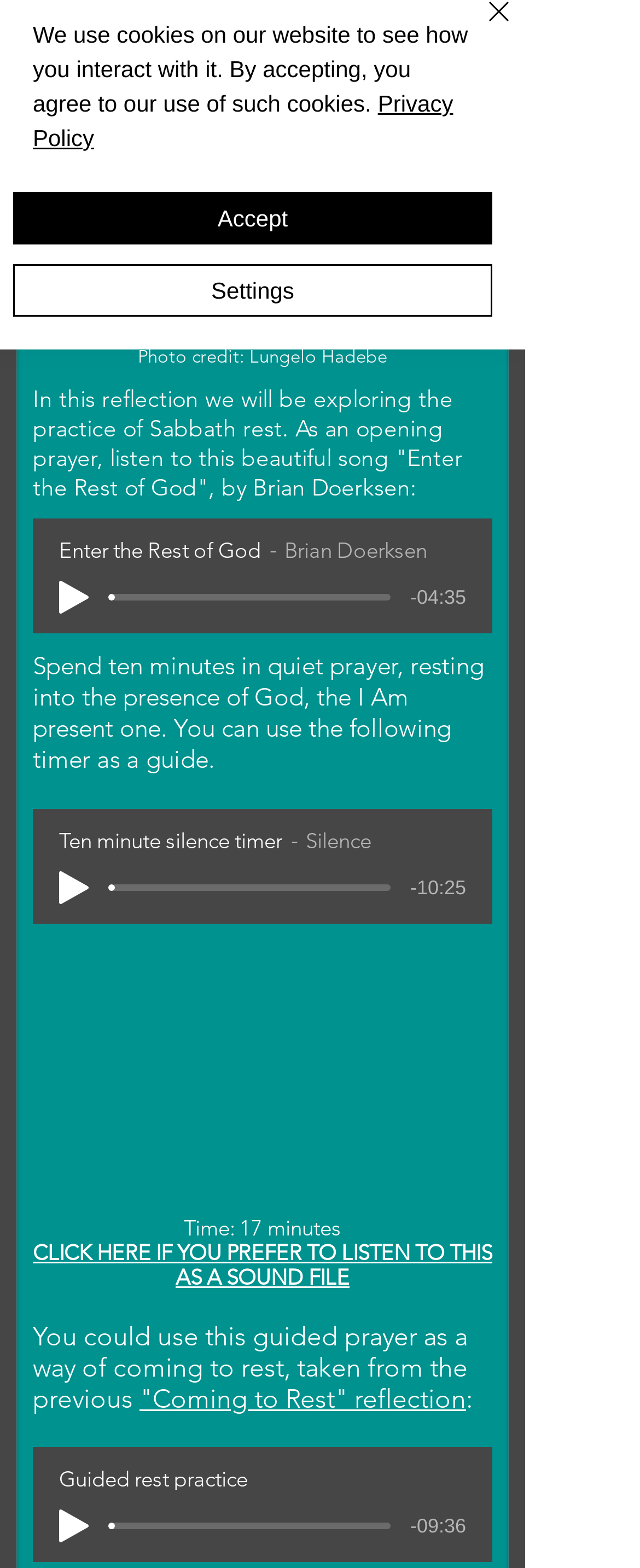From the given element description: "input value="0" value="0"", find the bounding box for the UI element. Provide the coordinates as four float numbers between 0 and 1, in the order [left, top, right, bottom].

[0.174, 0.963, 0.61, 0.984]